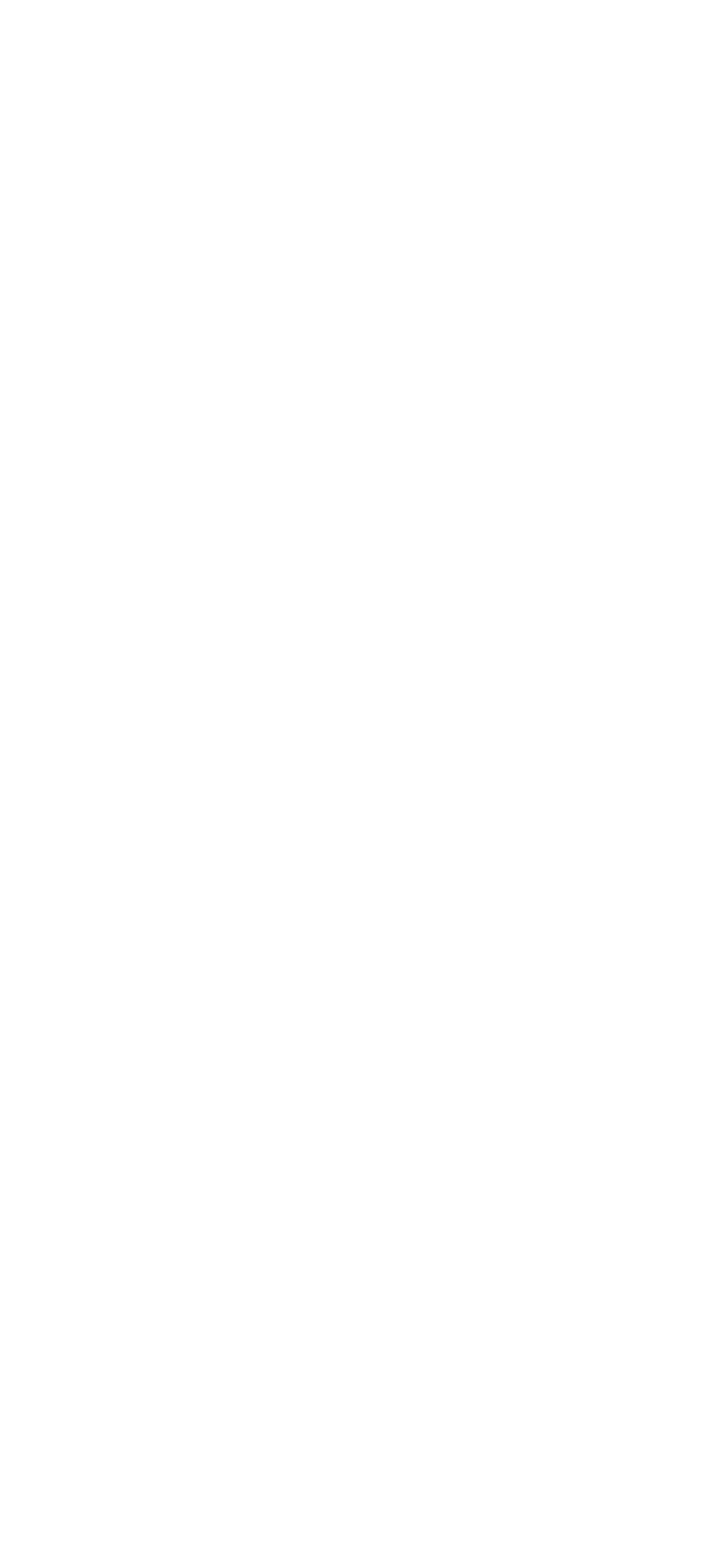Determine the bounding box coordinates for the HTML element mentioned in the following description: "Write for Flickering Myth". The coordinates should be a list of four floats ranging from 0 to 1, represented as [left, top, right, bottom].

[0.34, 0.799, 0.865, 0.824]